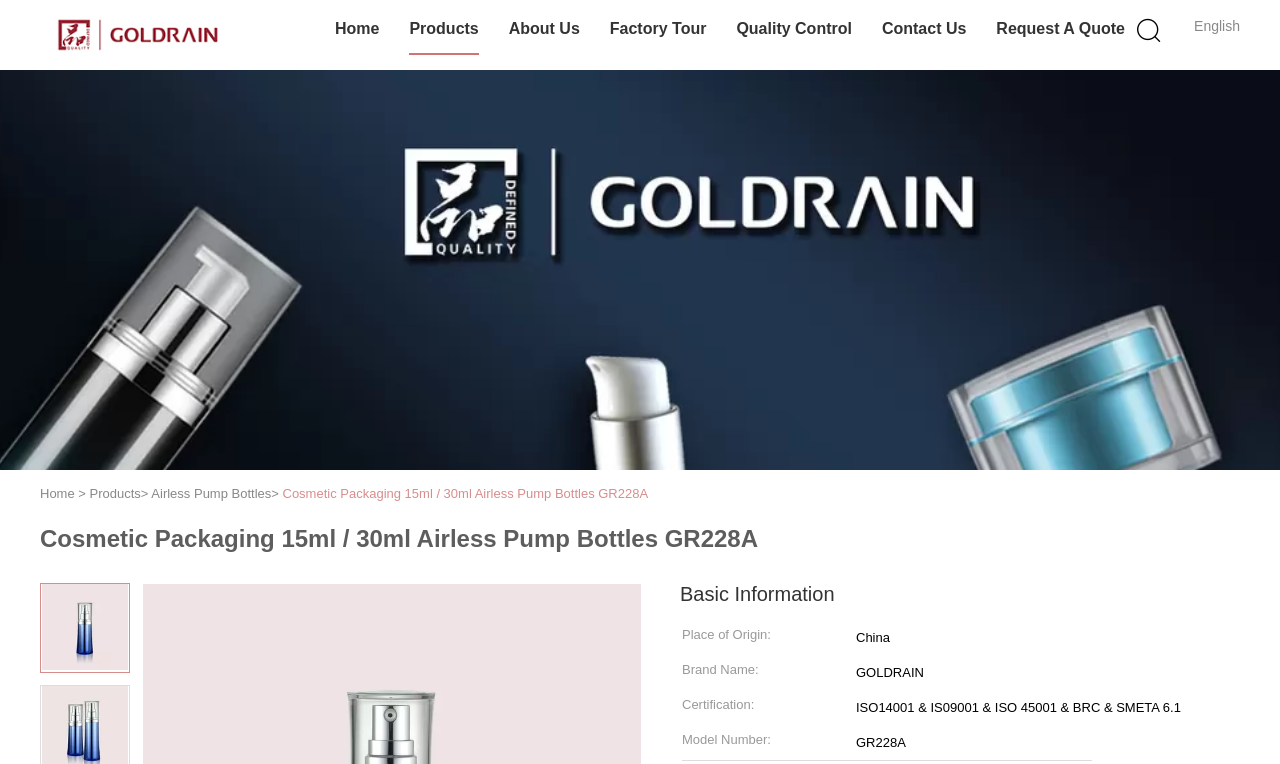Can you find and generate the webpage's heading?

Cosmetic Packaging 15ml / 30ml Airless Pump Bottles GR228A